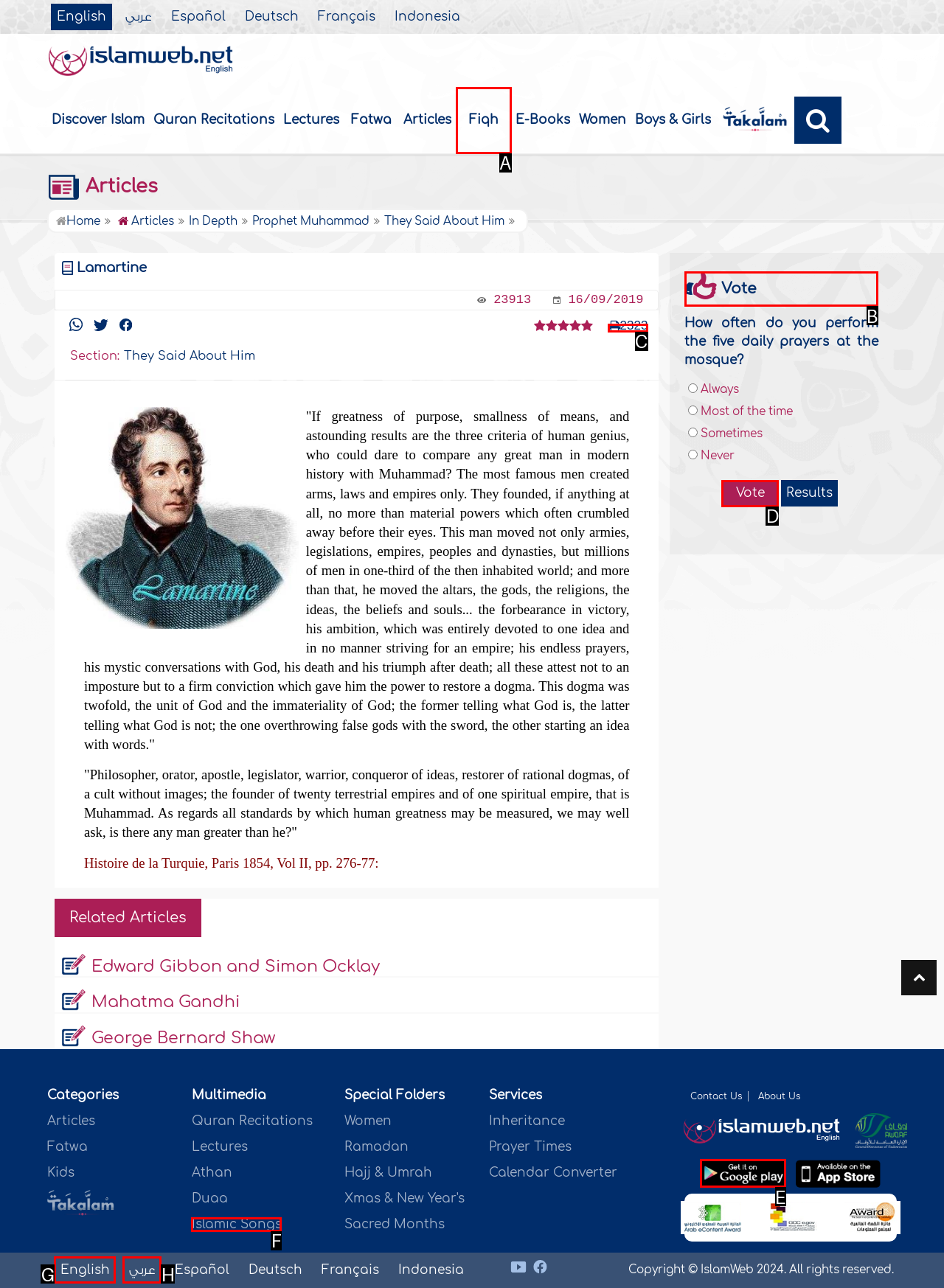Select the right option to accomplish this task: Learn about services. Reply with the letter corresponding to the correct UI element.

None